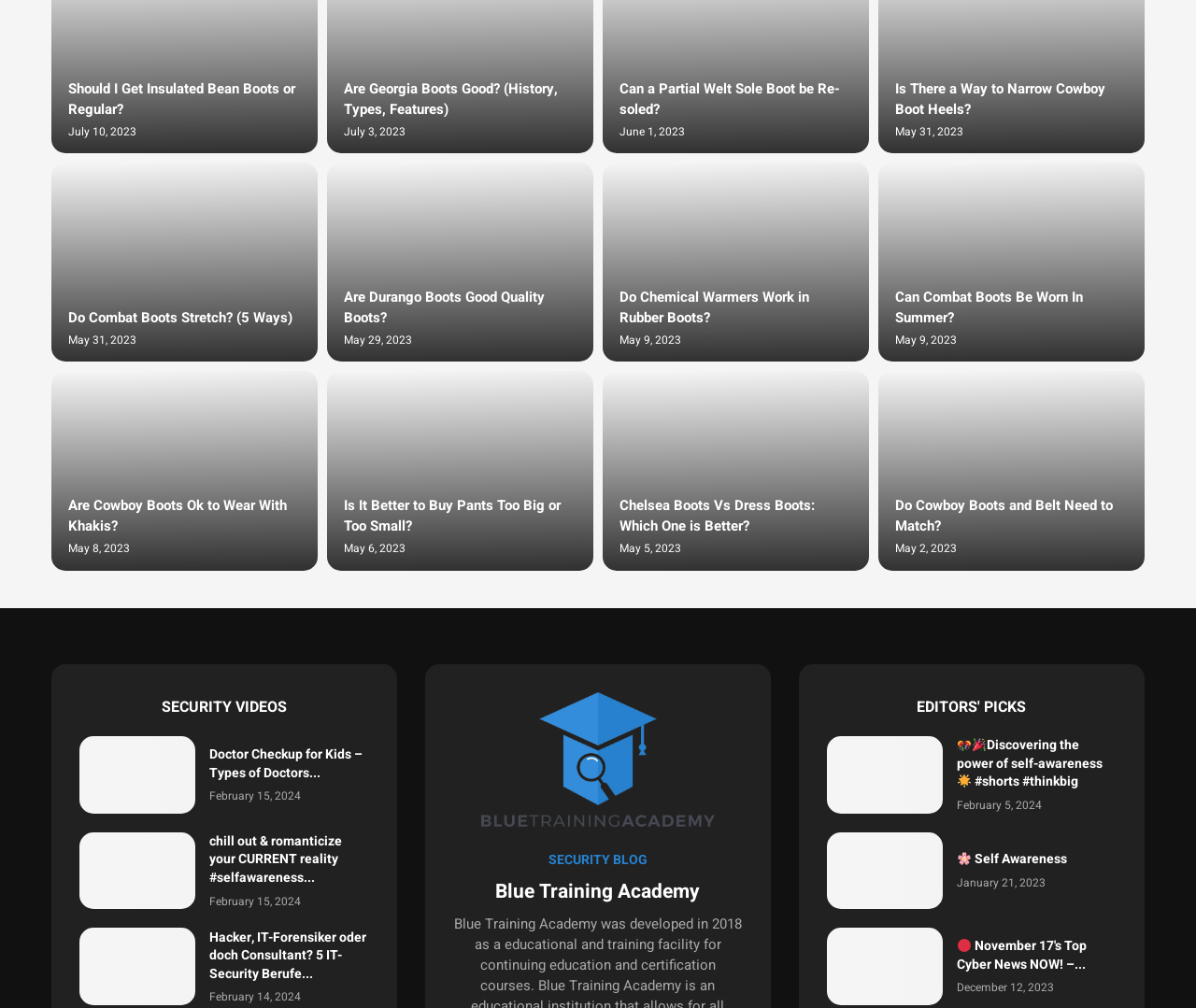What is the date of the article 'Do Combat Boots Stretch?'?
Provide a detailed answer to the question using information from the image.

The date of the article 'Do Combat Boots Stretch?' is mentioned as May 31, 2023, which is the publication date of the article.